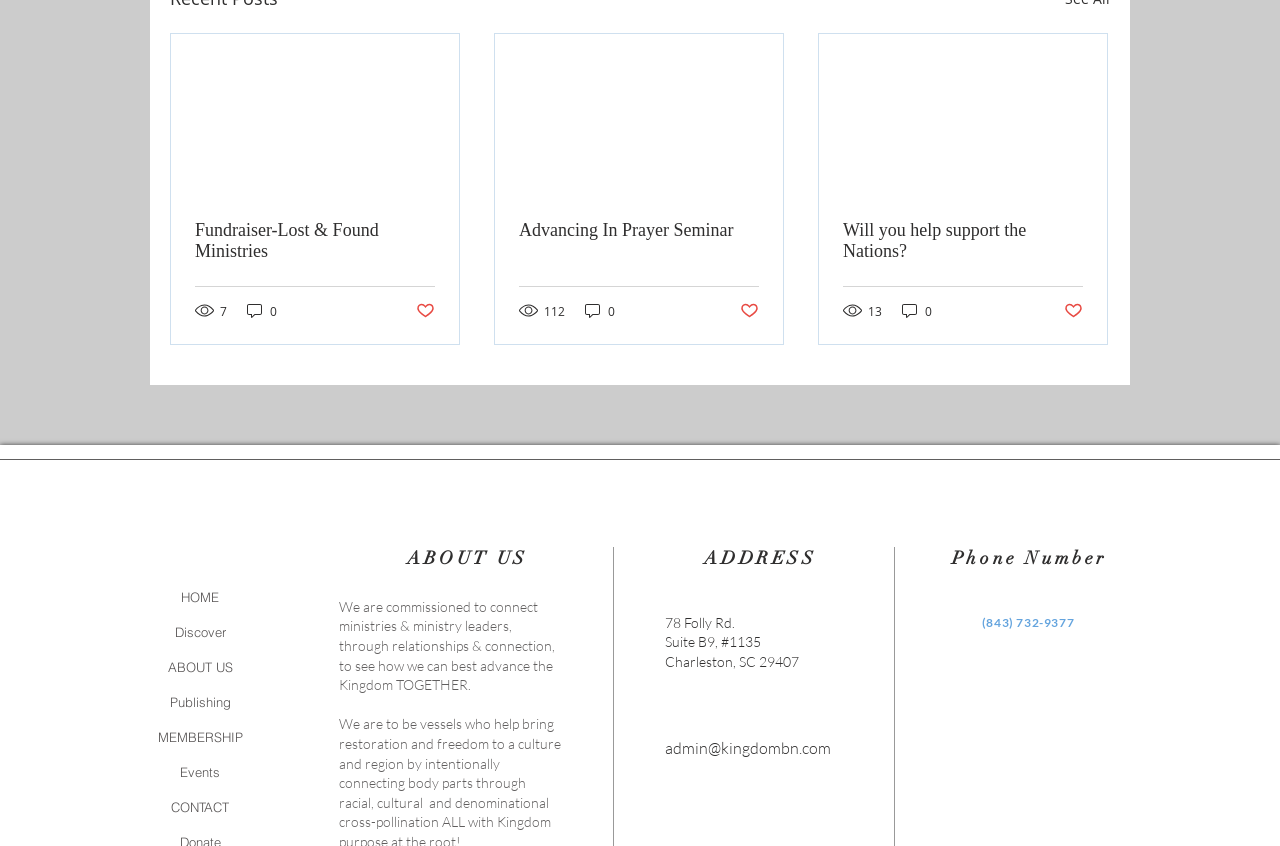Respond to the following query with just one word or a short phrase: 
What is the purpose of this website?

Connect ministries and leaders